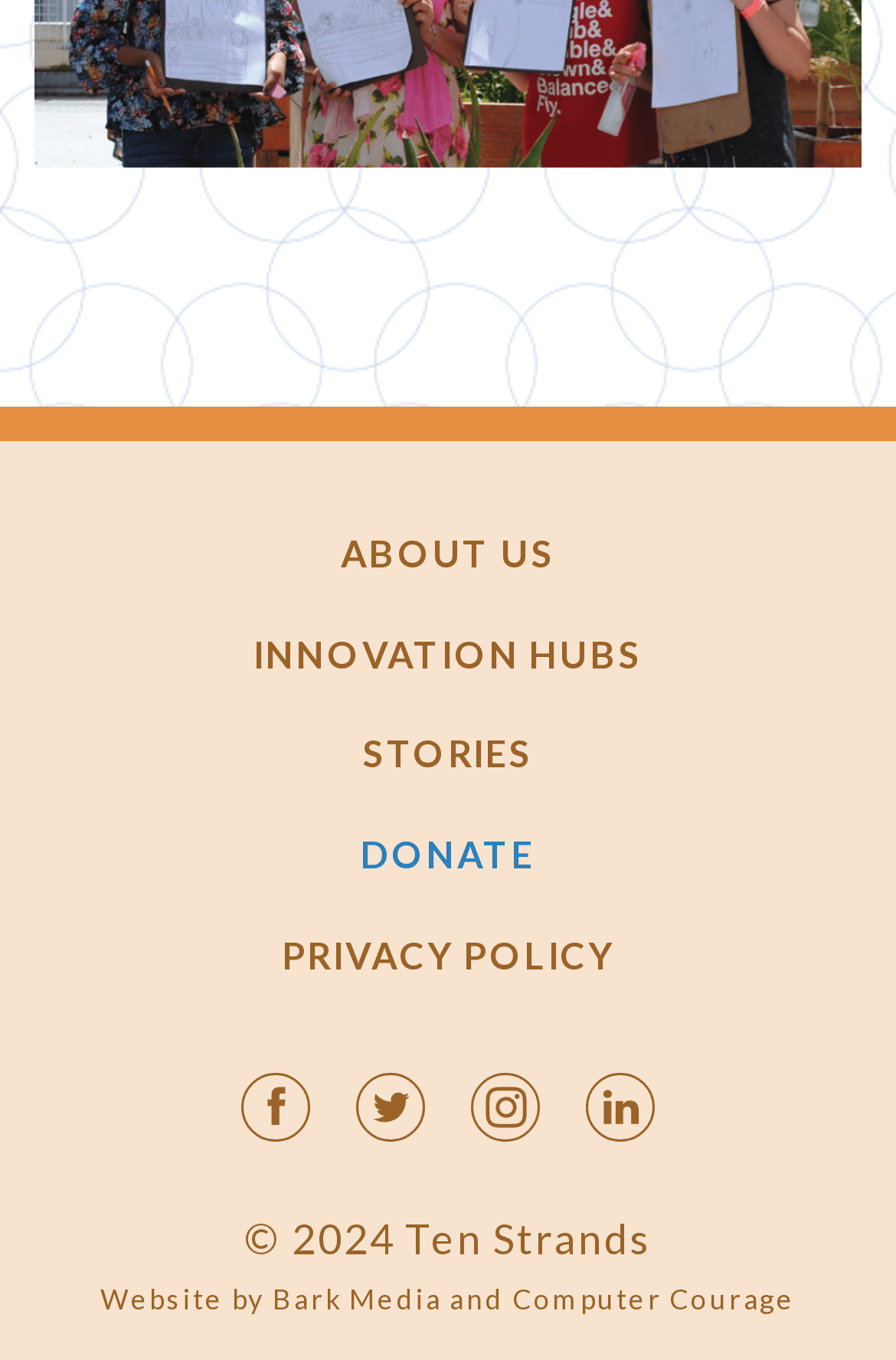How many main navigation links are there?
Give a detailed response to the question by analyzing the screenshot.

I counted the number of main navigation links at the top of the webpage, which are 'ABOUT US', 'INNOVATION HUBS', 'STORIES', 'DONATE', and 'PRIVACY POLICY', so there are 5 main navigation links.